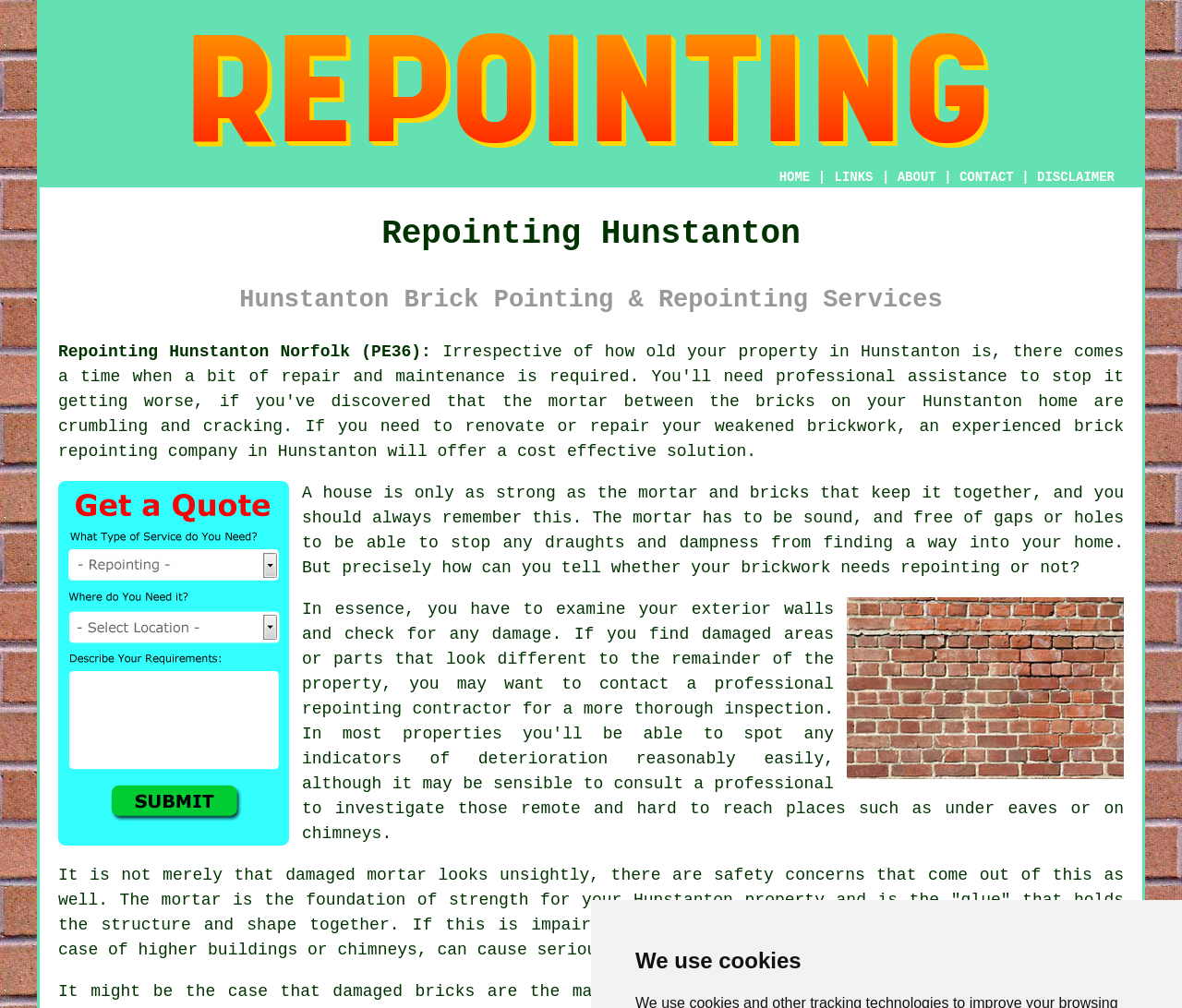Locate the bounding box coordinates of the UI element described by: "Repointing Hunstanton Norfolk (PE36):". The bounding box coordinates should consist of four float numbers between 0 and 1, i.e., [left, top, right, bottom].

[0.049, 0.34, 0.365, 0.358]